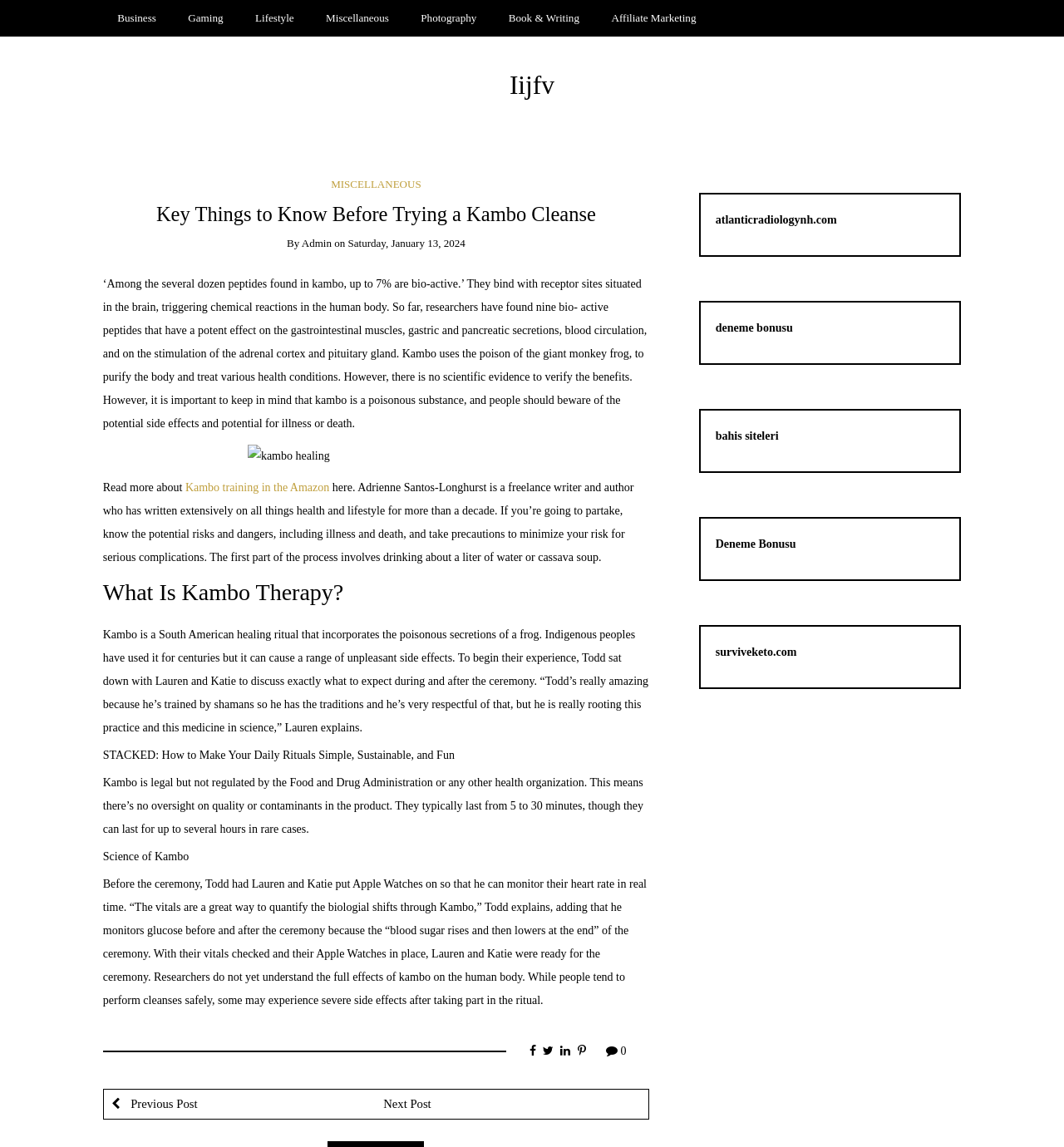Summarize the webpage in an elaborate manner.

This webpage is about Kambo cleanse, a South American healing ritual that incorporates the poisonous secretions of a frog. The page has a heading "Key Things to Know Before Trying a Kambo Cleanse" and is divided into several sections.

At the top of the page, there are seven links to different categories: Business, Gaming, Lifestyle, Miscellaneous, Photography, Book & Writing, and Affiliate Marketing. Below these links, there is a heading "Iijfv" with a link to "MISCELLANEOUS" and a subheading "Key Things to Know Before Trying a Kambo Cleanse".

The main content of the page starts with a paragraph explaining what Kambo is and its effects on the human body. There is an image related to Kambo healing below this paragraph. The text continues to discuss the potential risks and dangers of Kambo, including illness and death, and the importance of taking precautions.

The page is then divided into several sections, each with its own heading. The first section is "What Is Kambo Therapy?" which explains that Kambo is a South American healing ritual that incorporates the poisonous secretions of a frog. The second section is "STACKED: How to Make Your Daily Rituals Simple, Sustainable, and Fun", but it seems to be unrelated to Kambo.

The third section is "Science of Kambo", which discusses the effects of Kambo on the human body, including its impact on heart rate and blood sugar levels. There are several links to social media platforms at the bottom of the page.

On the right side of the page, there are several links to external websites, including atlanticradiologynh.com, deneme bonusu, bahis siteleri, Deneme Bonusu, and surviveketo.com. There is also a layout table at the bottom of the page with links to "Previous Post" and "Next Post".